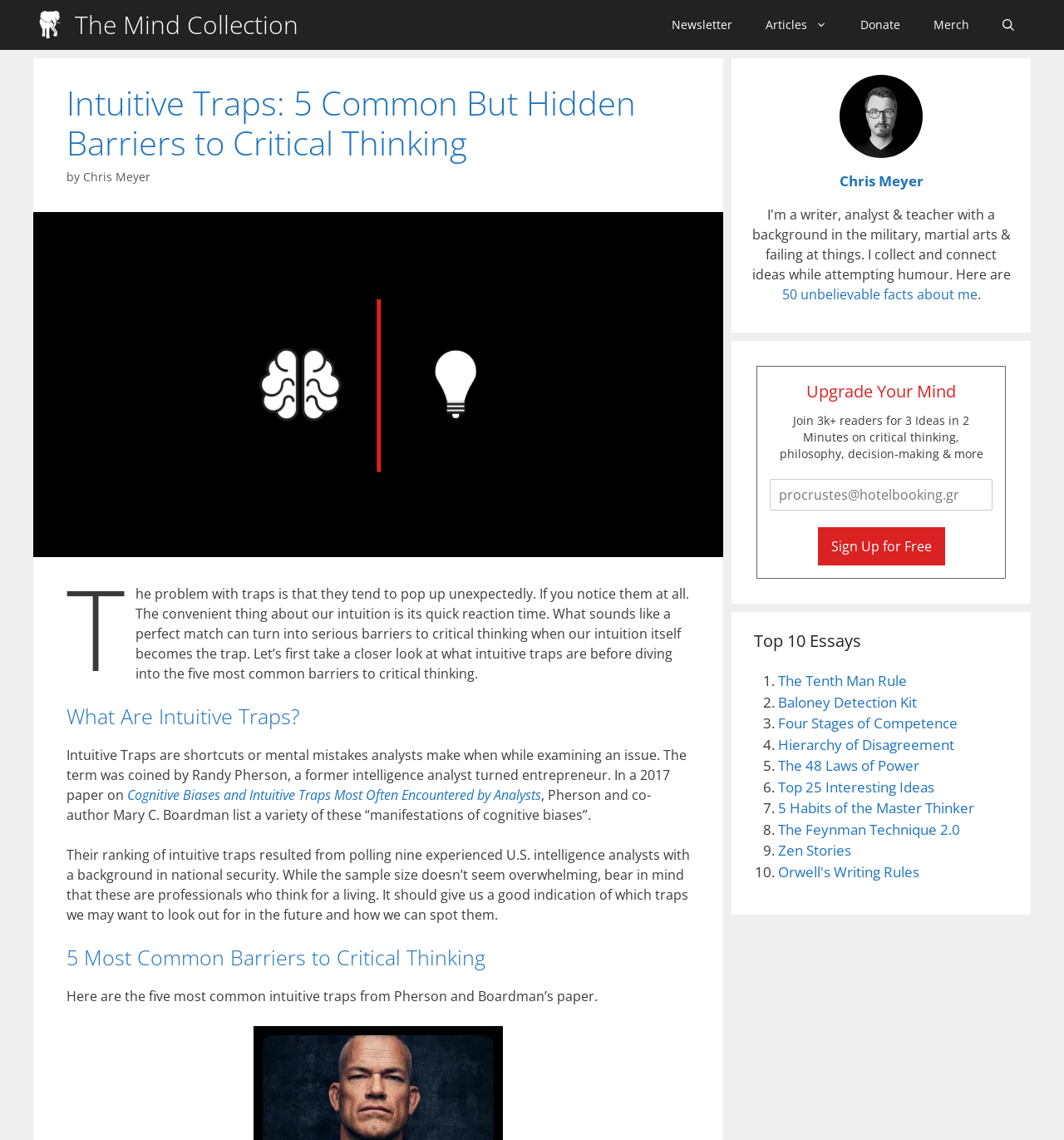What is the topic of the article?
Based on the visual information, provide a detailed and comprehensive answer.

The topic of the article can be inferred from the header section, which mentions 'Intuitive Traps: 5 Common But Hidden Barriers to Critical Thinking'. Additionally, the article discusses the concept of intuitive traps and their relation to critical thinking.